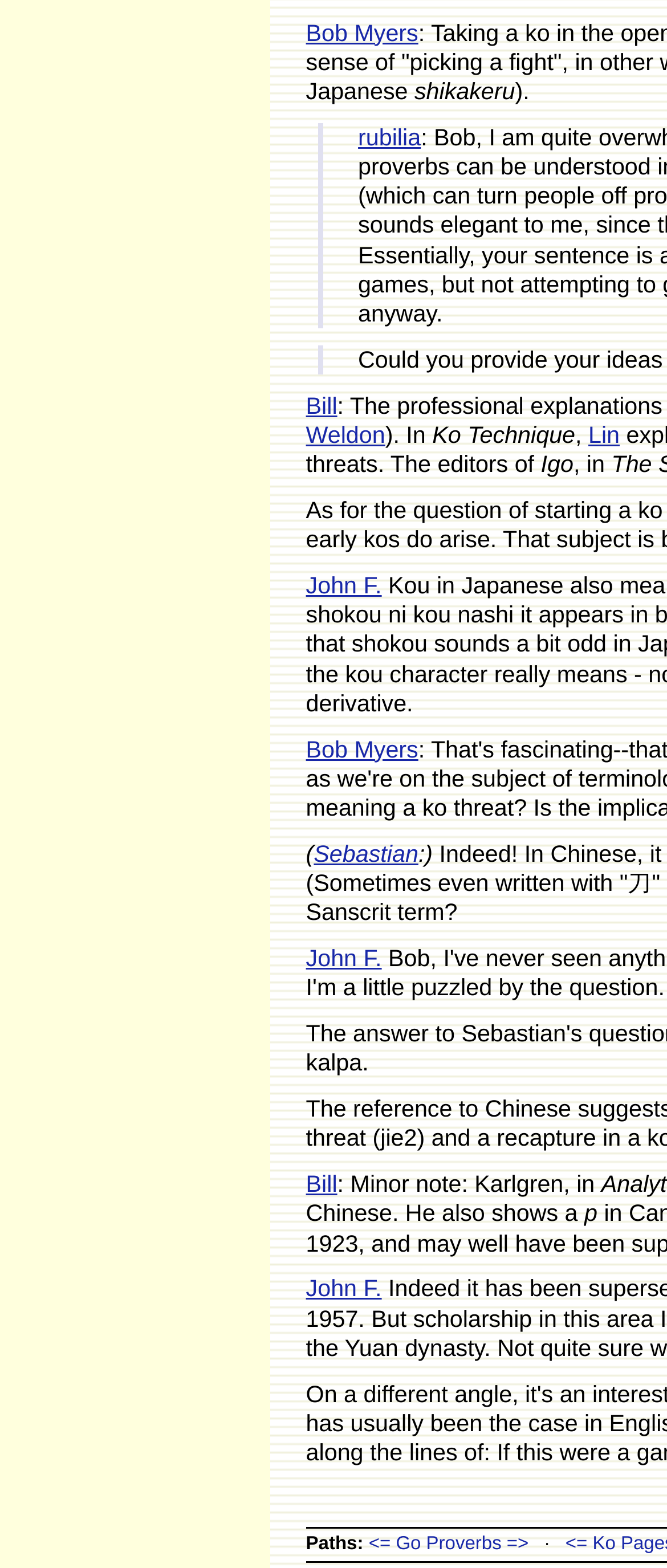Answer the following query concisely with a single word or phrase:
How many StaticText elements are there on the webpage?

9